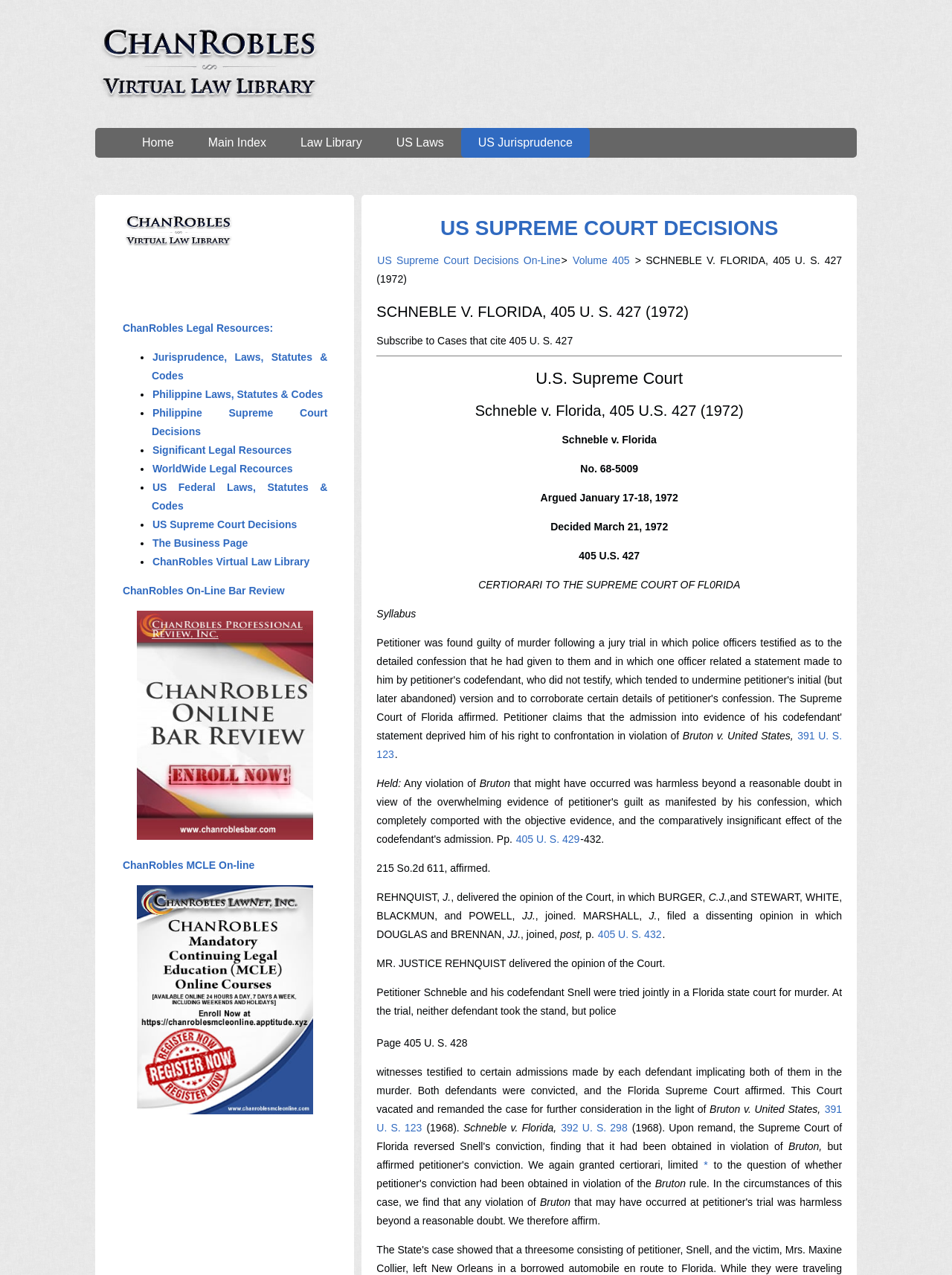Locate the bounding box coordinates for the element described below: "ChanRobles Legal Resources:". The coordinates must be four float values between 0 and 1, formatted as [left, top, right, bottom].

[0.128, 0.253, 0.288, 0.262]